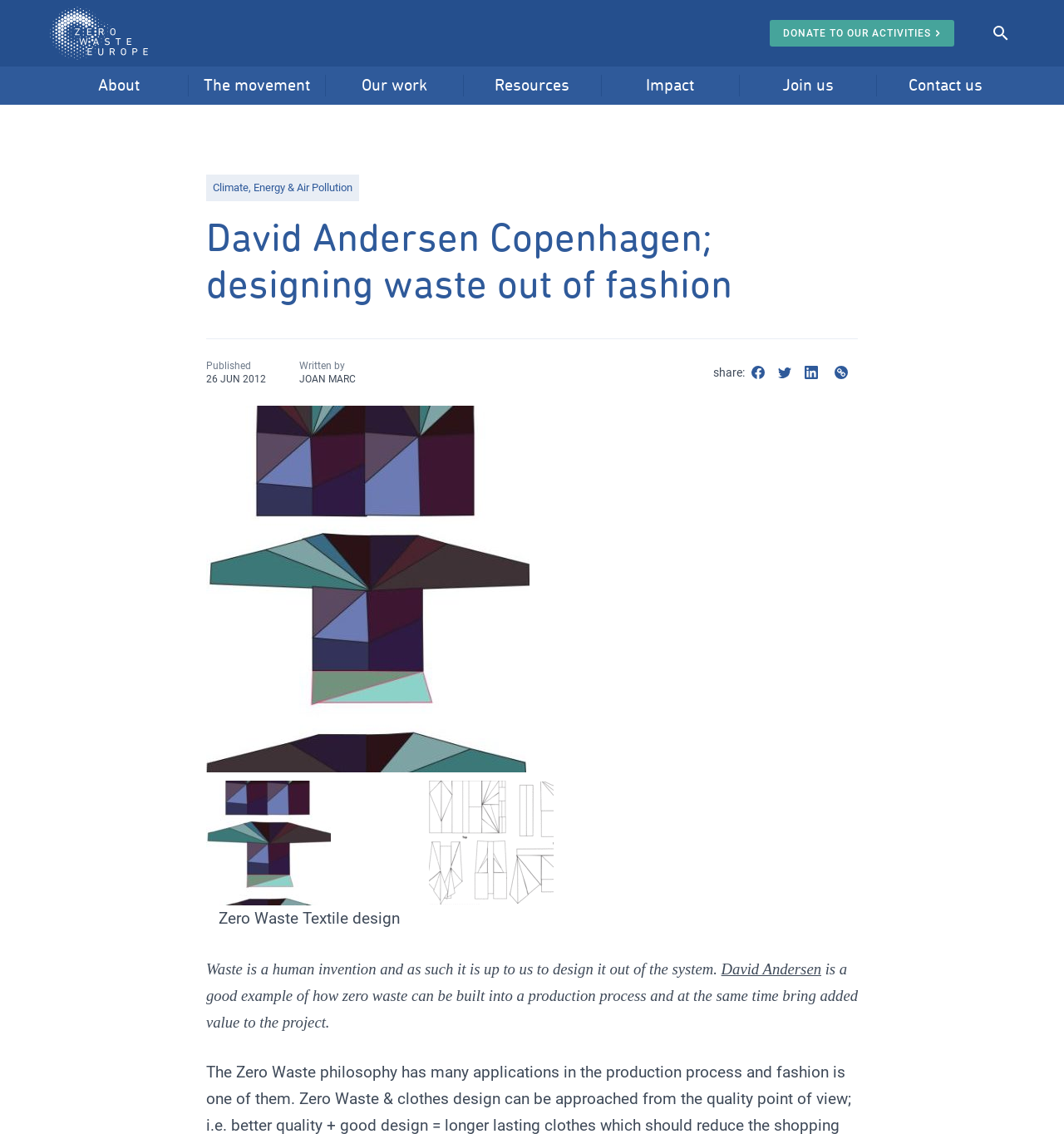From the screenshot, find the bounding box of the UI element matching this description: "Donate to our activities". Supply the bounding box coordinates in the form [left, top, right, bottom], each a float between 0 and 1.

[0.723, 0.018, 0.897, 0.041]